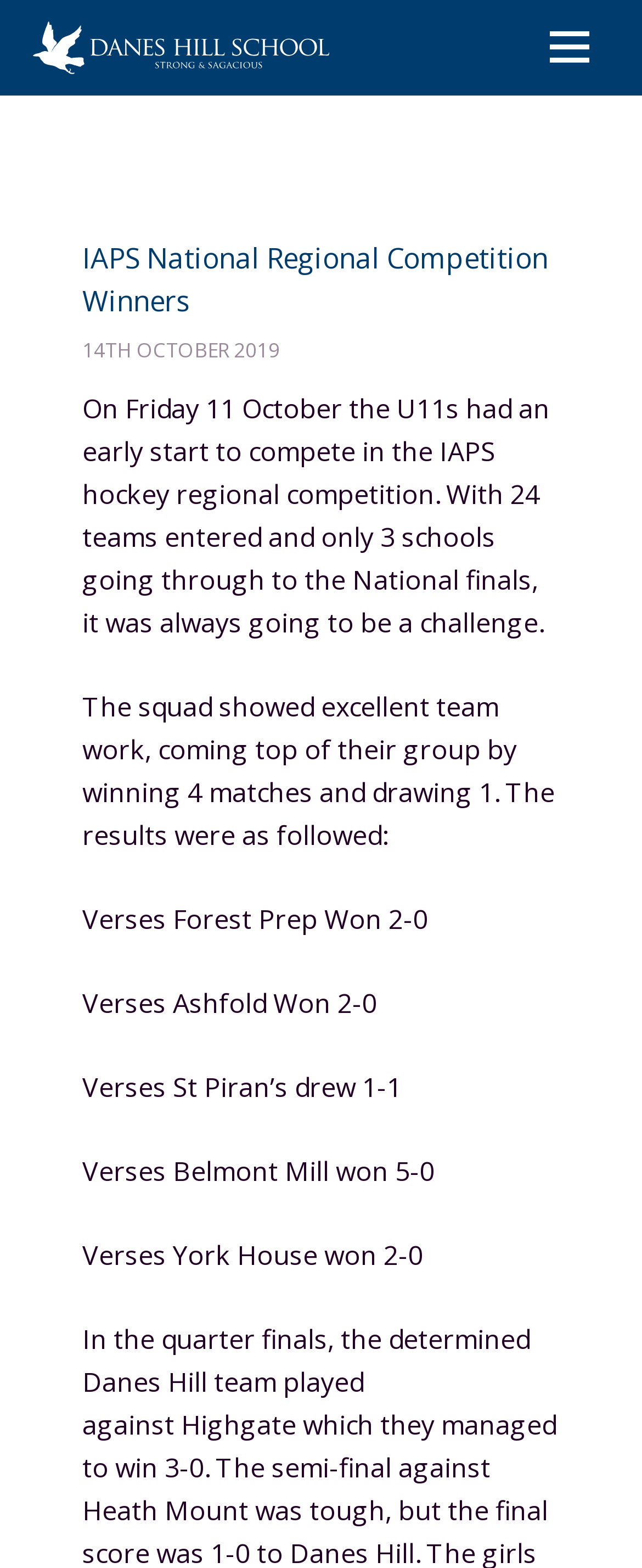Locate the headline of the webpage and generate its content.

IAPS National Regional Competition Winners